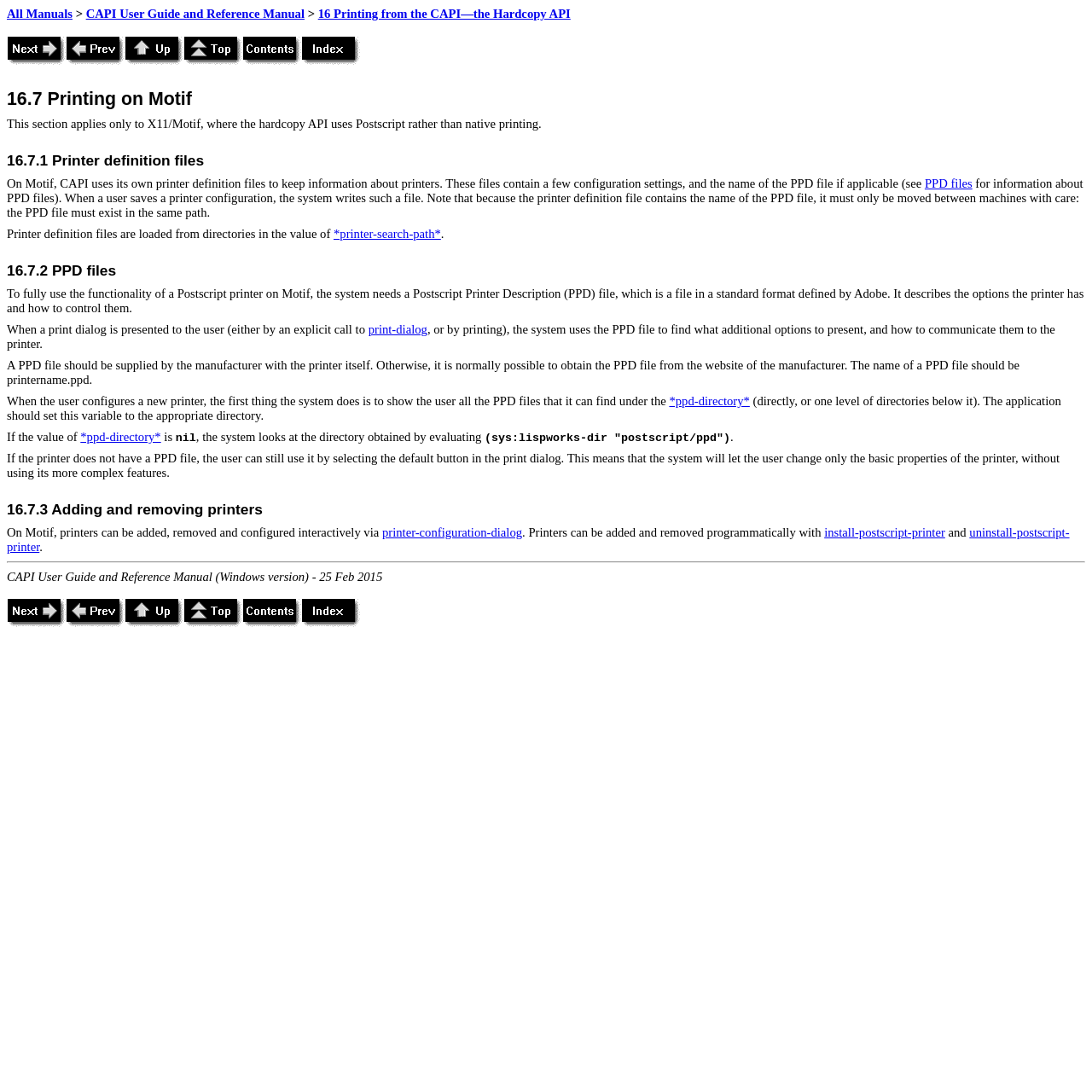Please respond to the question with a concise word or phrase:
How many links are there on the webpage?

24